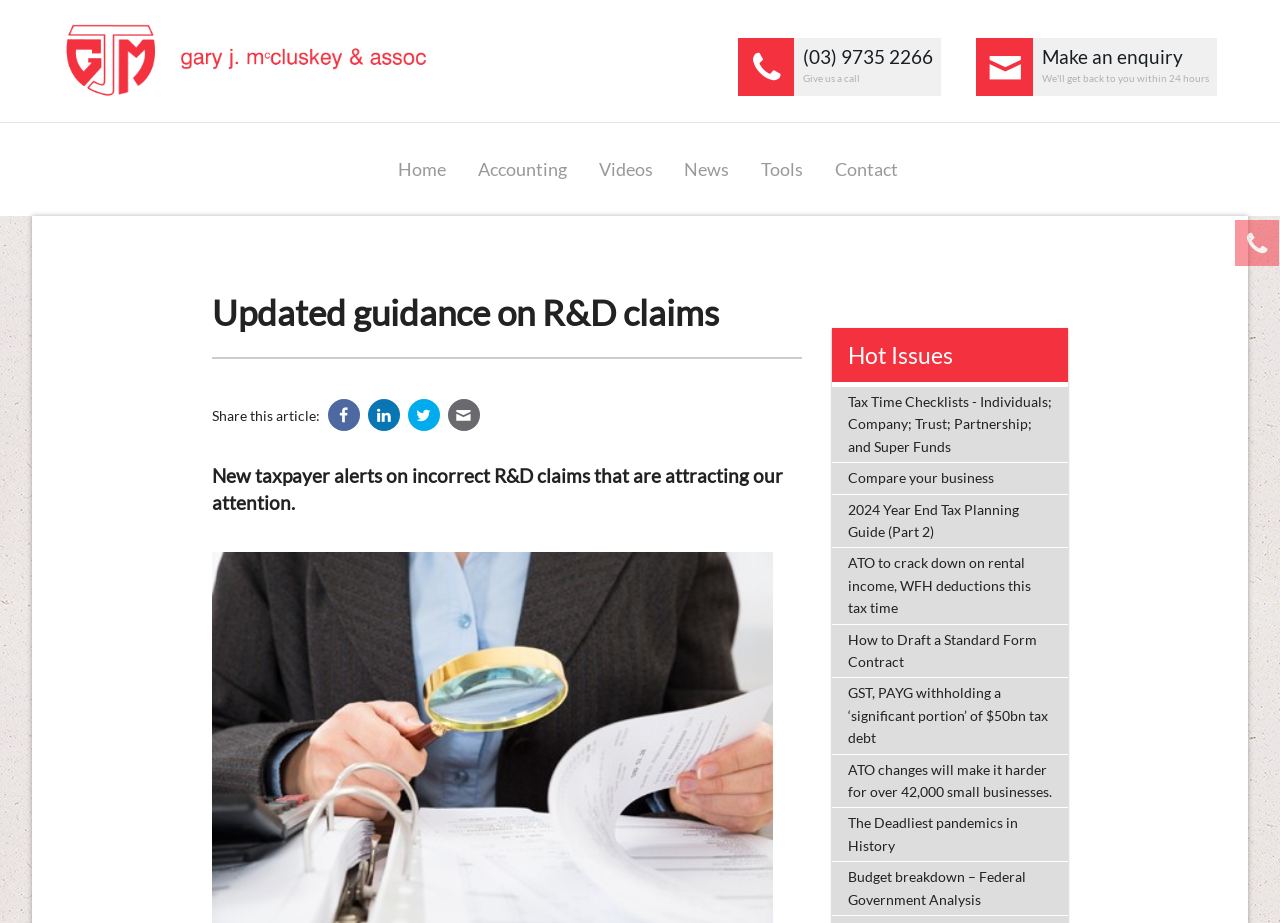Construct a comprehensive caption that outlines the webpage's structure and content.

The webpage is about updated guidance on R&D claims from Gary J McCluskey & Associates. At the top left, there is a logo of Gary J McCluskey & Associates, accompanied by a phone number and an enquiry link. Below the logo, there is a navigation menu with links to Home, Accounting, Videos, News, Tools, and Contact.

The main content of the webpage is divided into two sections. On the left, there is a heading "Updated guidance on R&D claims" followed by a brief description "New taxpayer alerts on incorrect R&D claims that are attracting our attention." Below this description, there are social media sharing links.

On the right, there is a section titled "Hot Issues" with a list of links to various news articles and guides, including "Tax Time Checklists", "Compare your business", "2024 Year End Tax Planning Guide", and others. These links are stacked vertically, with the most recent or prominent ones at the top.